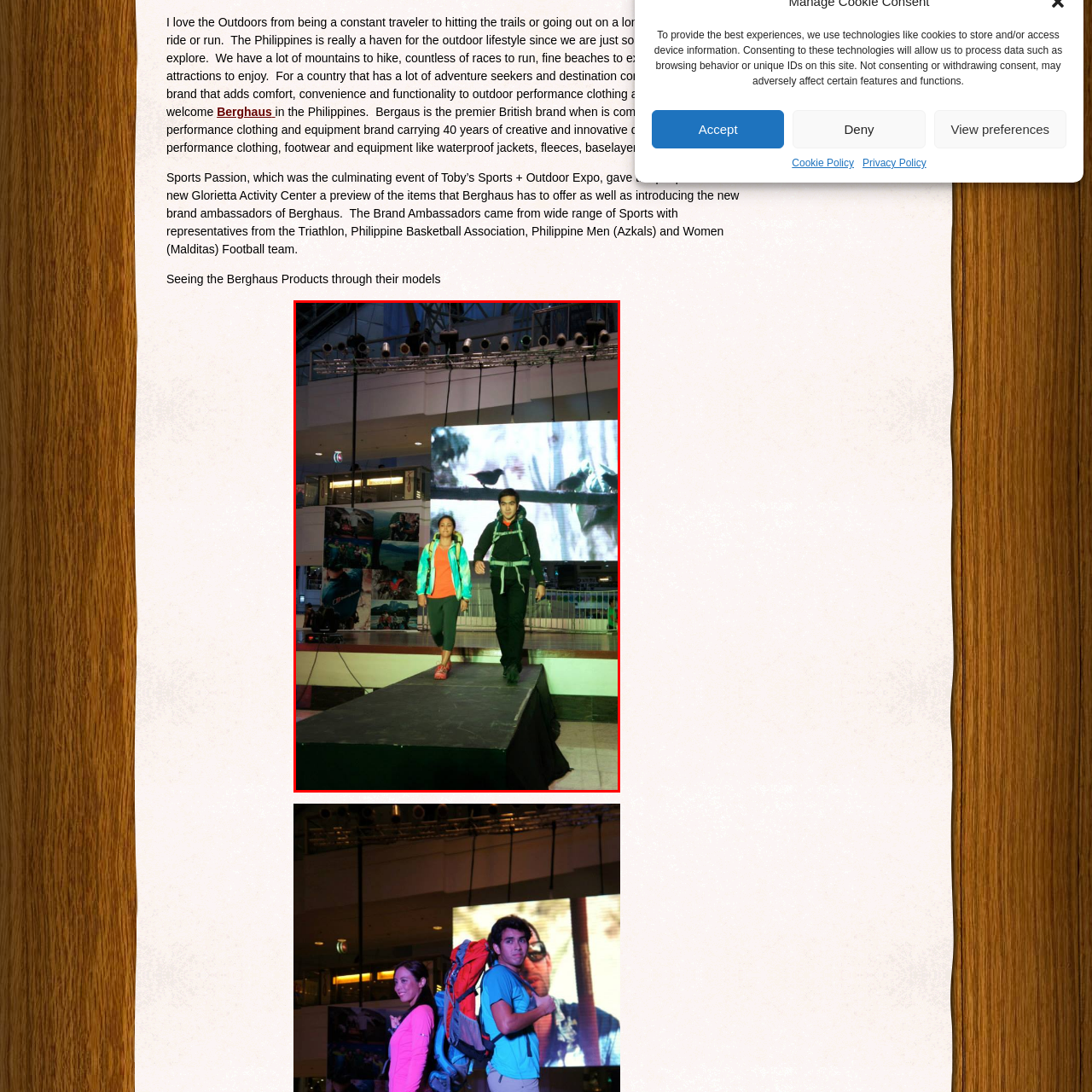What is the name of the event?
Carefully examine the image within the red bounding box and provide a detailed answer to the question.

The name of the event is Sports Passion because the caption mentions that the scene is part of the 'Sports Passion' event at the Glorietta Activity Center, which suggests that Sports Passion is the title or name of the event.